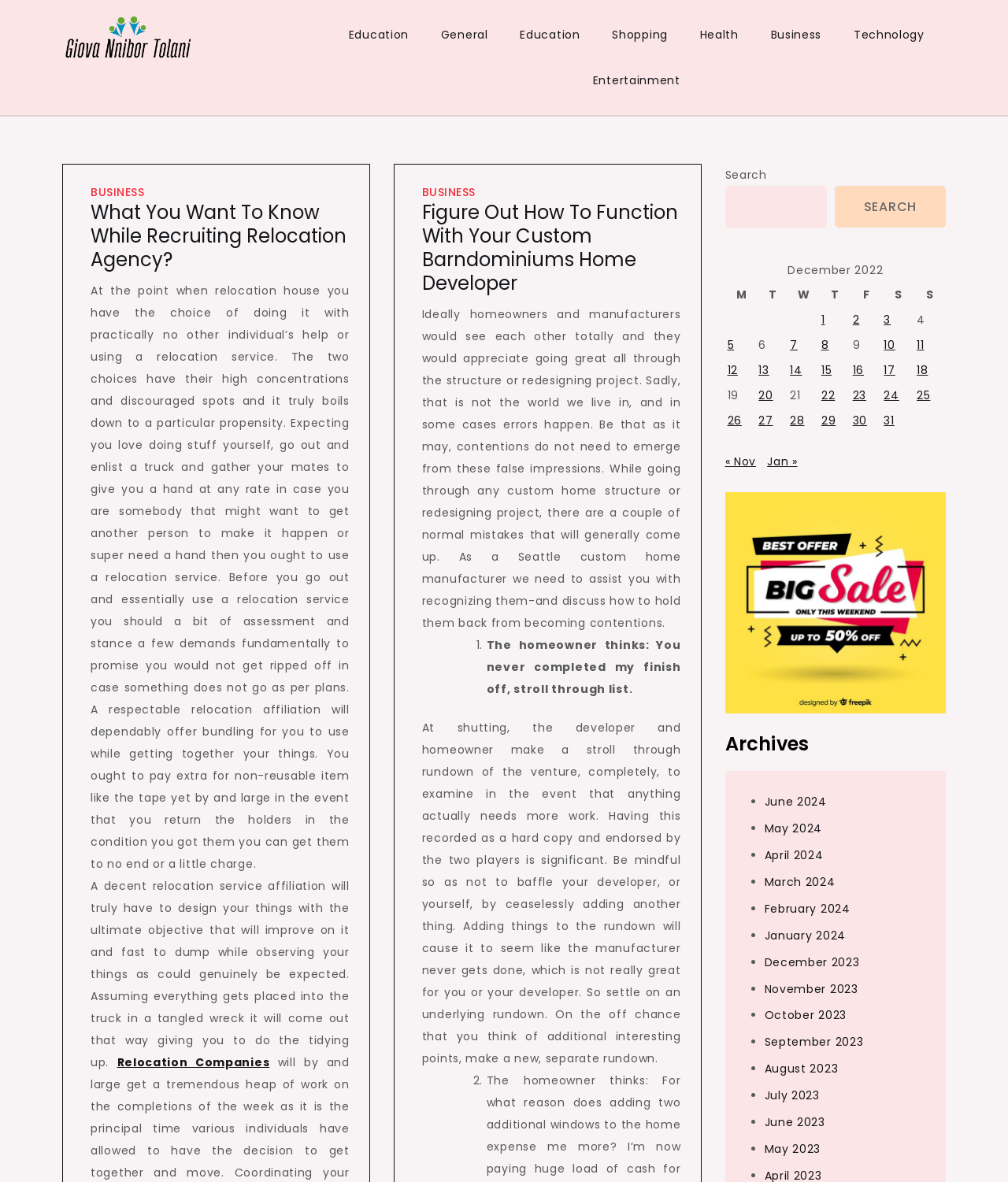Please identify the bounding box coordinates of the region to click in order to complete the task: "View posts published on December 1, 2022". The coordinates must be four float numbers between 0 and 1, specified as [left, top, right, bottom].

[0.814, 0.26, 0.843, 0.28]